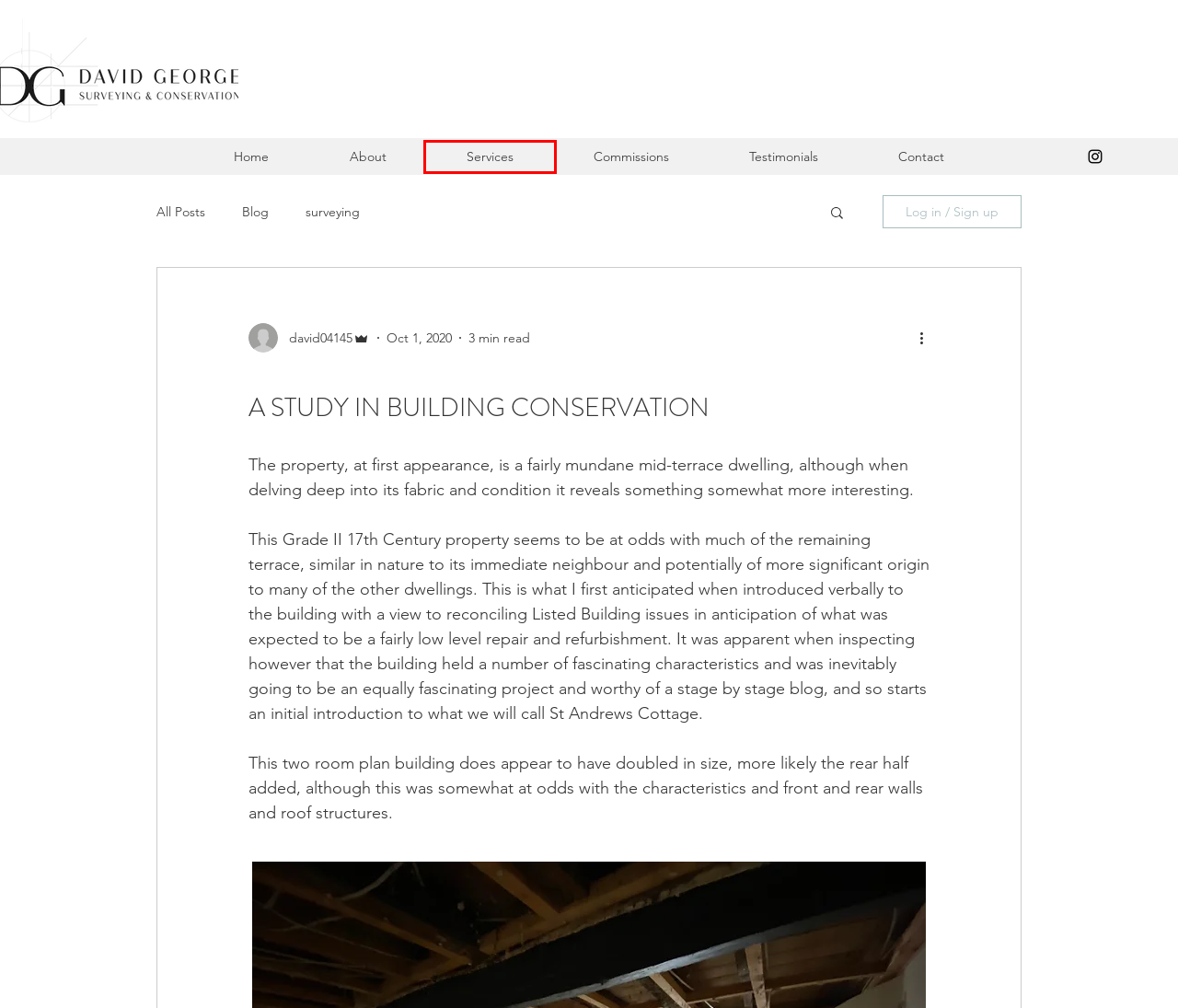Analyze the screenshot of a webpage that features a red rectangle bounding box. Pick the webpage description that best matches the new webpage you would see after clicking on the element within the red bounding box. Here are the candidates:
A. Home | David George Conservation | Specialist Conservation Services
B. Commissions | David George Conservatation | Specialist Conservation Services
C. Blog
D. surveying
E. News | David George Conservation | Specialist Conservation Services
F. Contact | David George Conservation | Specialist Conservation Services
G. About  | David George Conservation | Specialist Conservation Services
H. Services | David George Conservation | Specialist Conservation Services

H